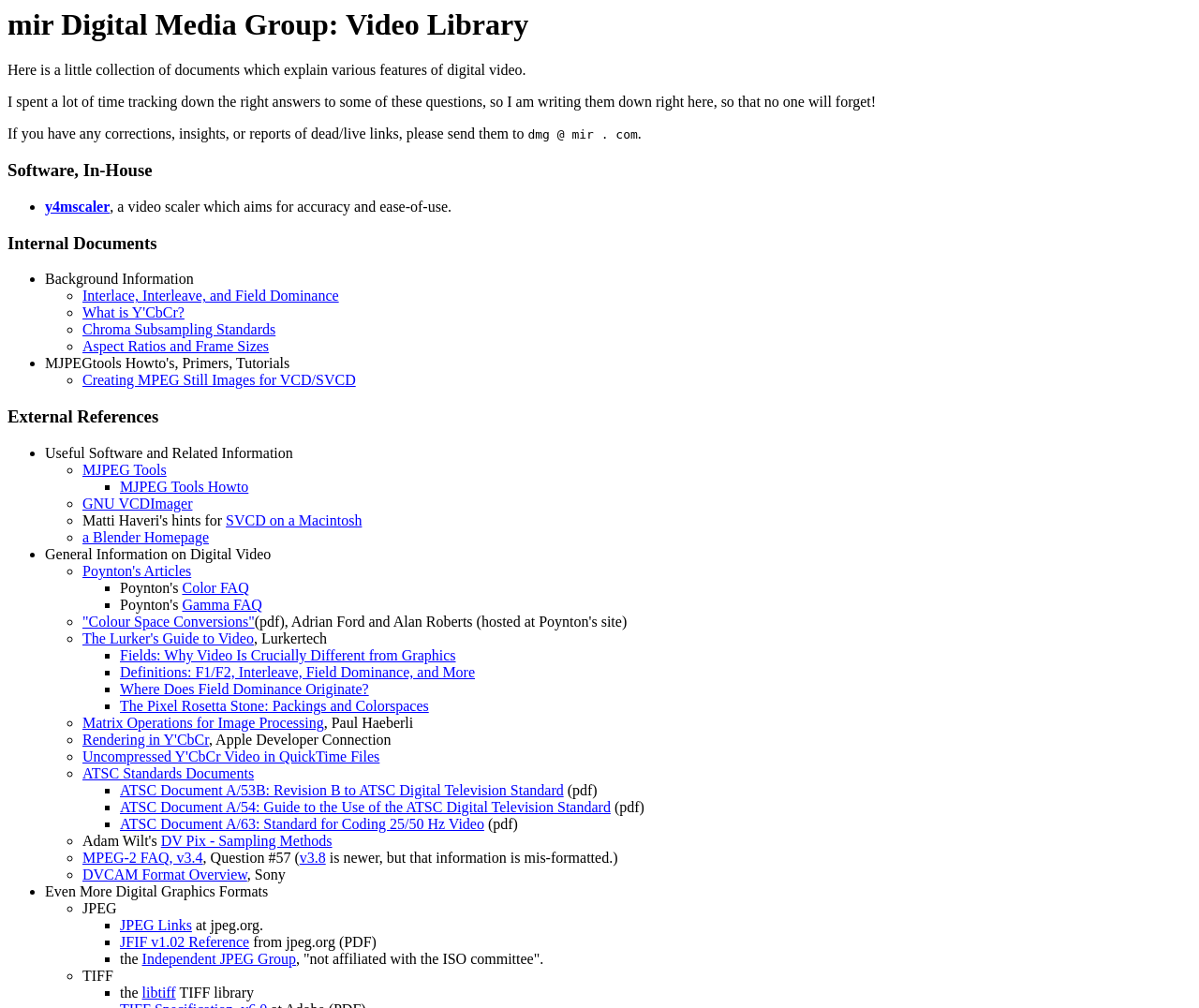Describe in detail what you see on the webpage.

The webpage is titled "mir DMG: Video Library" and has a heading that reads "mir Digital Media Group: Video Library" at the top. Below the heading, there is a brief introduction that explains the purpose of the webpage, which is to collect and share information about digital video.

The webpage is divided into three main sections: "Software, In-House", "Internal Documents", and "External References". The "Software, In-House" section lists a video scaler called "y4mscaler" with a brief description. The "Internal Documents" section has several subheadings, including "Background Information", which contains links to various documents related to digital video, such as "Interlace, Interleave, and Field Dominance", "What is Y'CbCr?", and "Aspect Ratios and Frame Sizes". The "External References" section lists various links to useful software and related information, including "MJPEG Tools", "GNU VCDImager", and "Blender Homepage".

Throughout the webpage, there are numerous links to external resources, including articles, tutorials, and FAQs related to digital video. These links are organized under various headings and subheadings, making it easy to navigate and find specific information. The webpage also includes some brief descriptions and explanations of the topics covered, providing context and background information for the links. Overall, the webpage appears to be a comprehensive resource for individuals interested in learning about digital video and related topics.